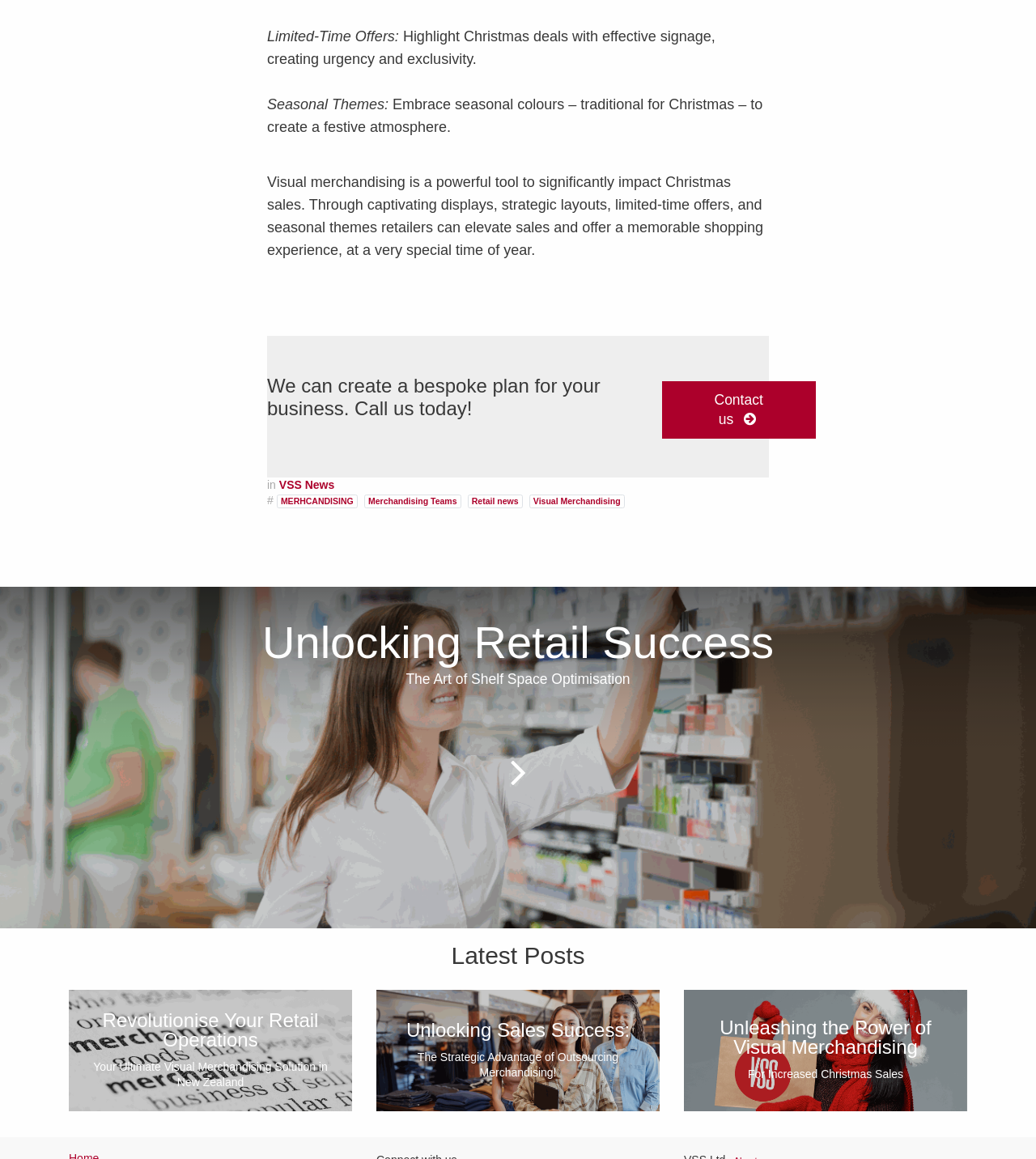Identify the bounding box coordinates of the clickable region necessary to fulfill the following instruction: "Read the latest post about revolutionising retail operations". The bounding box coordinates should be four float numbers between 0 and 1, i.e., [left, top, right, bottom].

[0.066, 0.854, 0.34, 0.959]